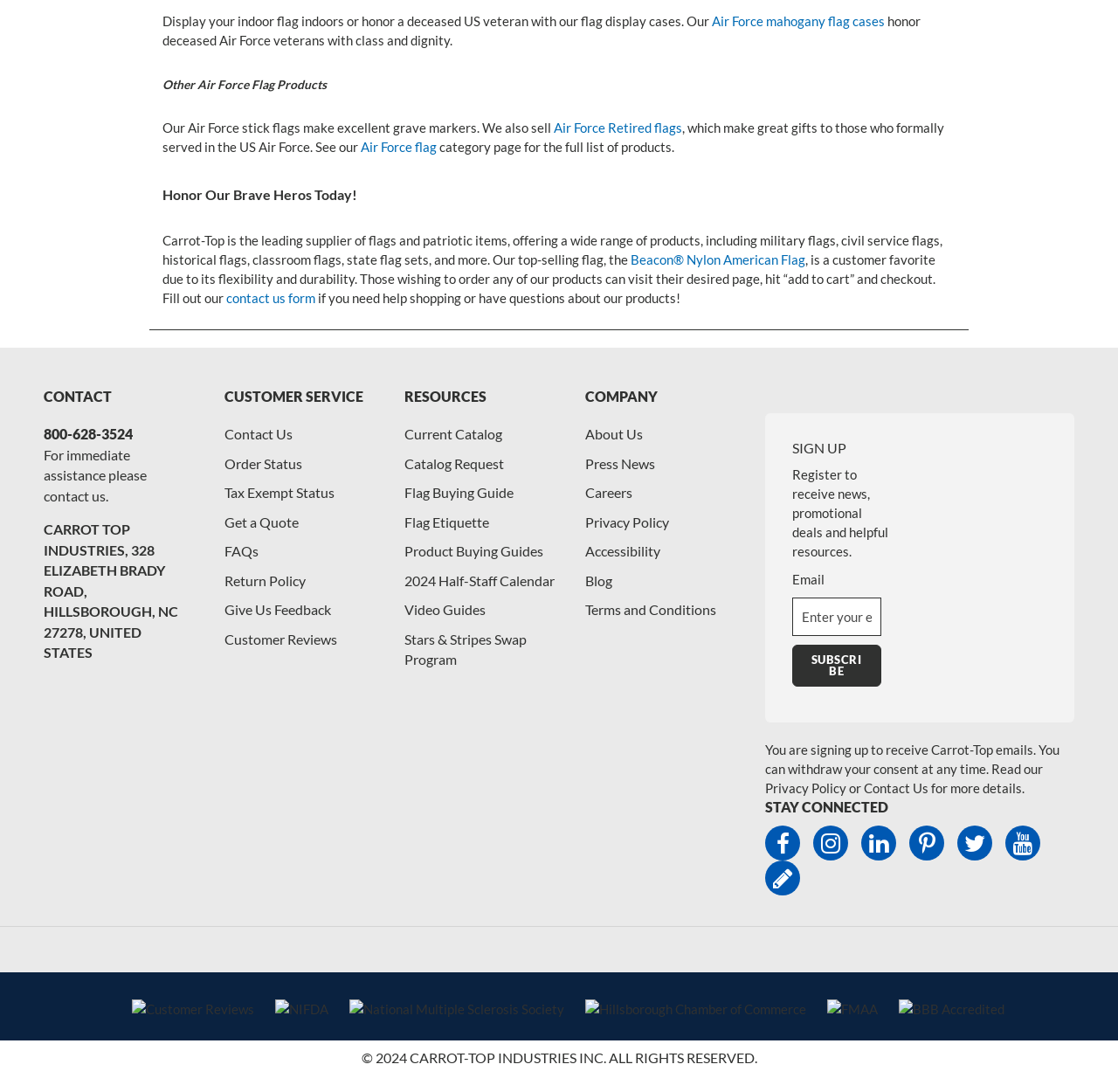Could you specify the bounding box coordinates for the clickable section to complete the following instruction: "View current catalog"?

[0.362, 0.473, 0.449, 0.488]